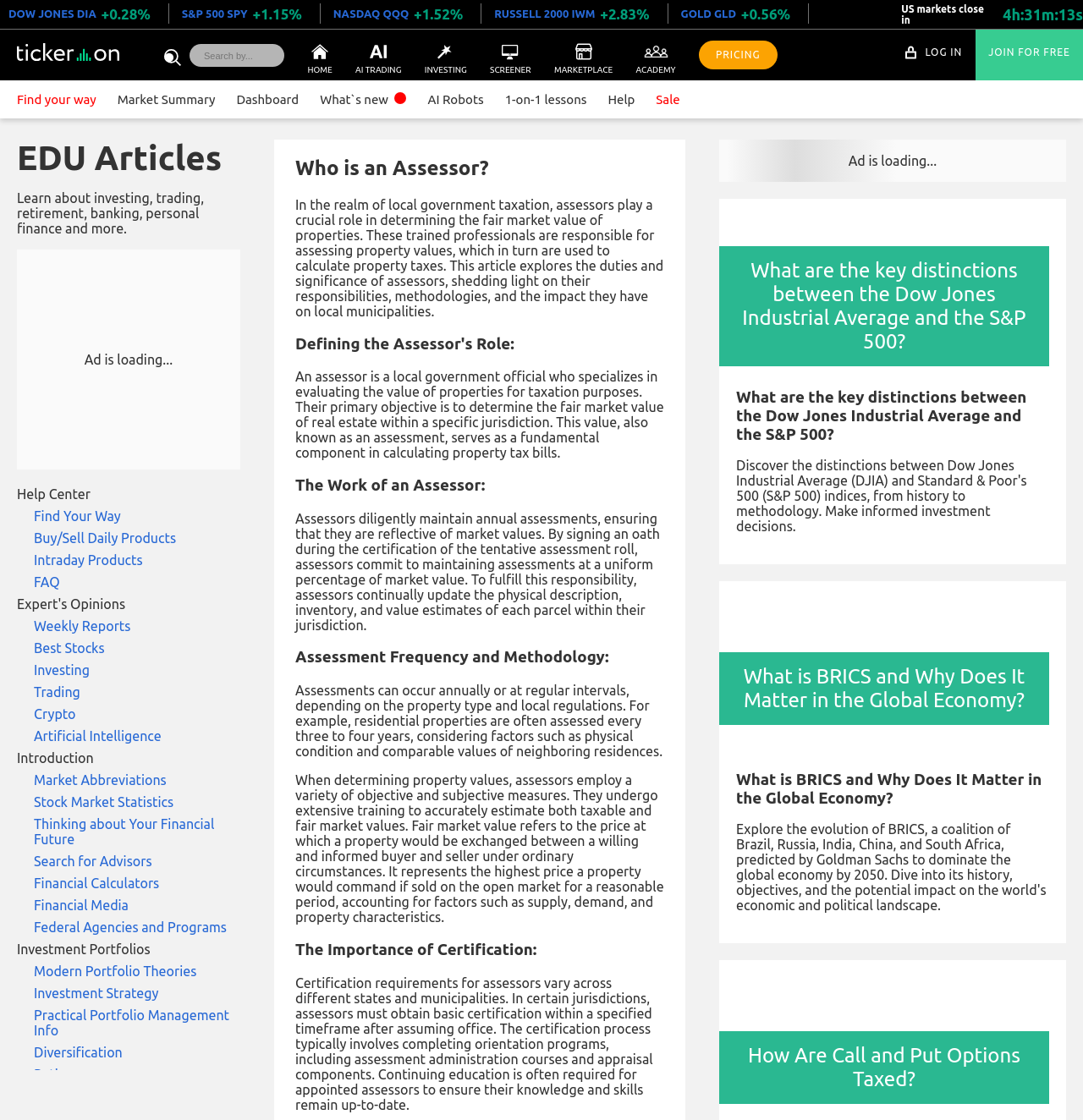What is the role of an assessor in local government taxation?
Please utilize the information in the image to give a detailed response to the question.

According to the webpage, an assessor is a local government official who specializes in evaluating the value of properties for taxation purposes. Their primary objective is to determine the fair market value of real estate within a specific jurisdiction, which serves as a fundamental component in calculating property tax bills.